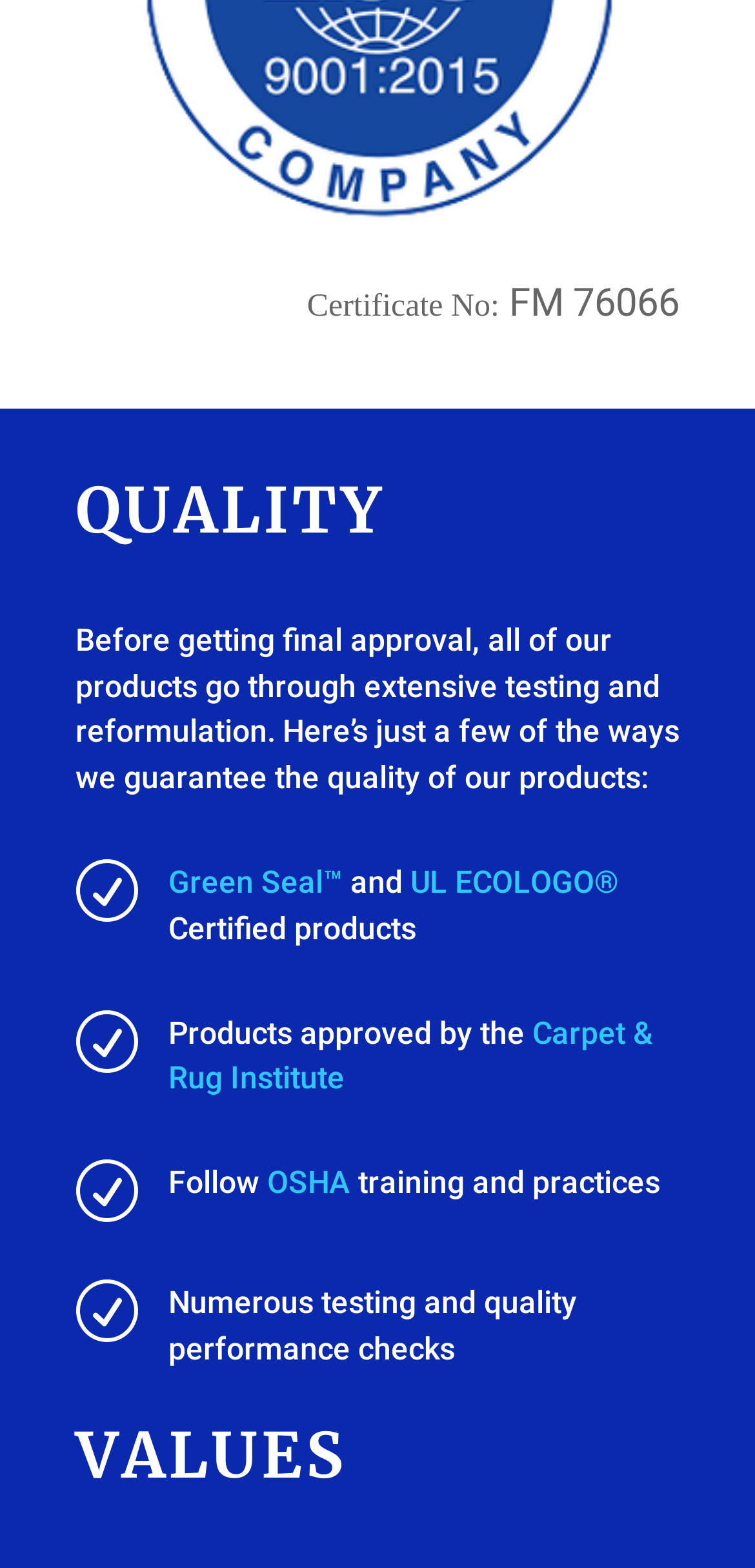Answer succinctly with a single word or phrase:
What is the second section of the webpage about?

VALUES